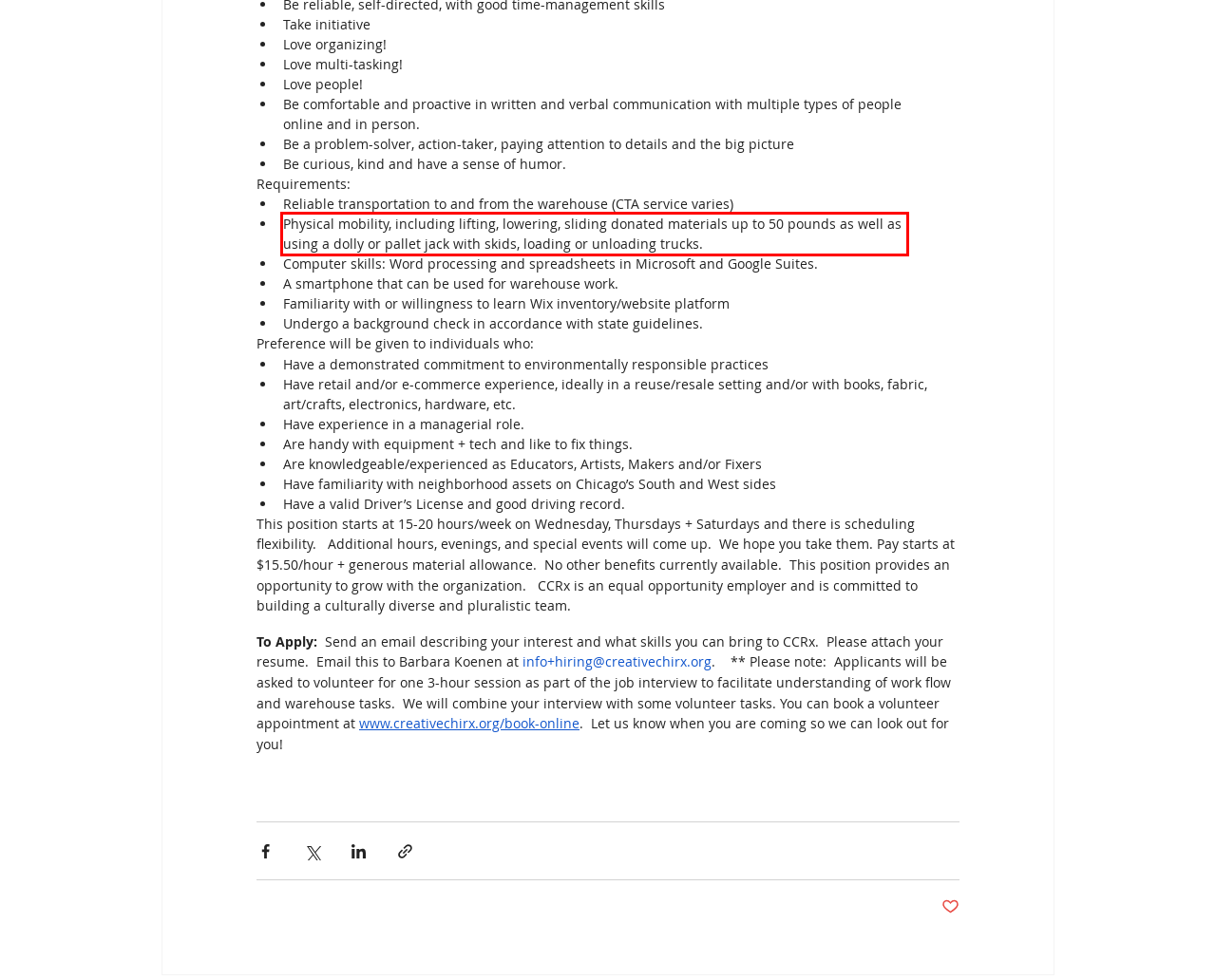Examine the webpage screenshot and use OCR to obtain the text inside the red bounding box.

Physical mobility, including lifting, lowering, sliding donated materials up to 50 pounds as well as using a dolly or pallet jack with skids, loading or unloading trucks.